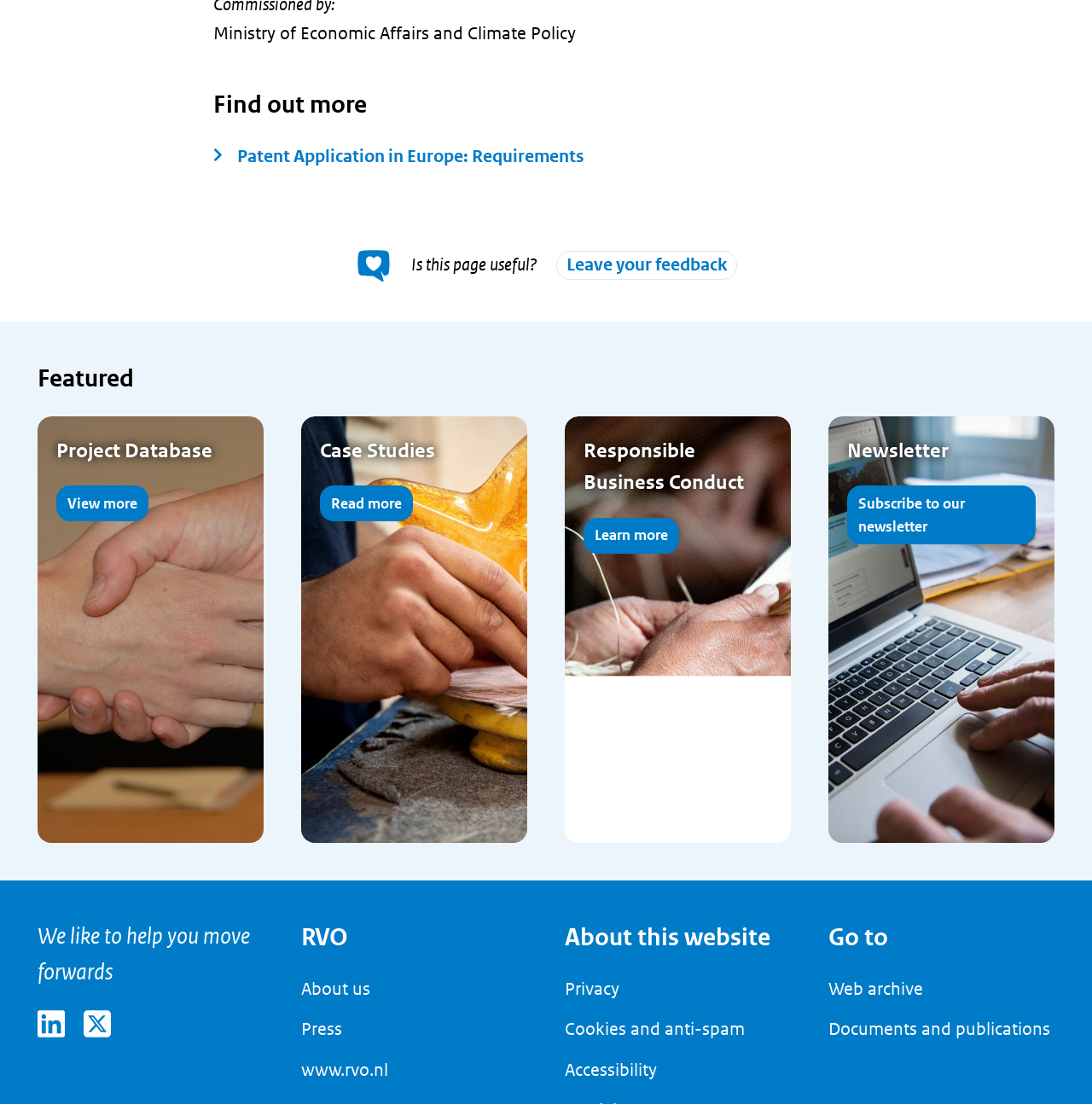Refer to the element description Cookies and anti-spam and identify the corresponding bounding box in the screenshot. Format the coordinates as (top-left x, top-left y, bottom-right x, bottom-right y) with values in the range of 0 to 1.

[0.517, 0.923, 0.682, 0.941]